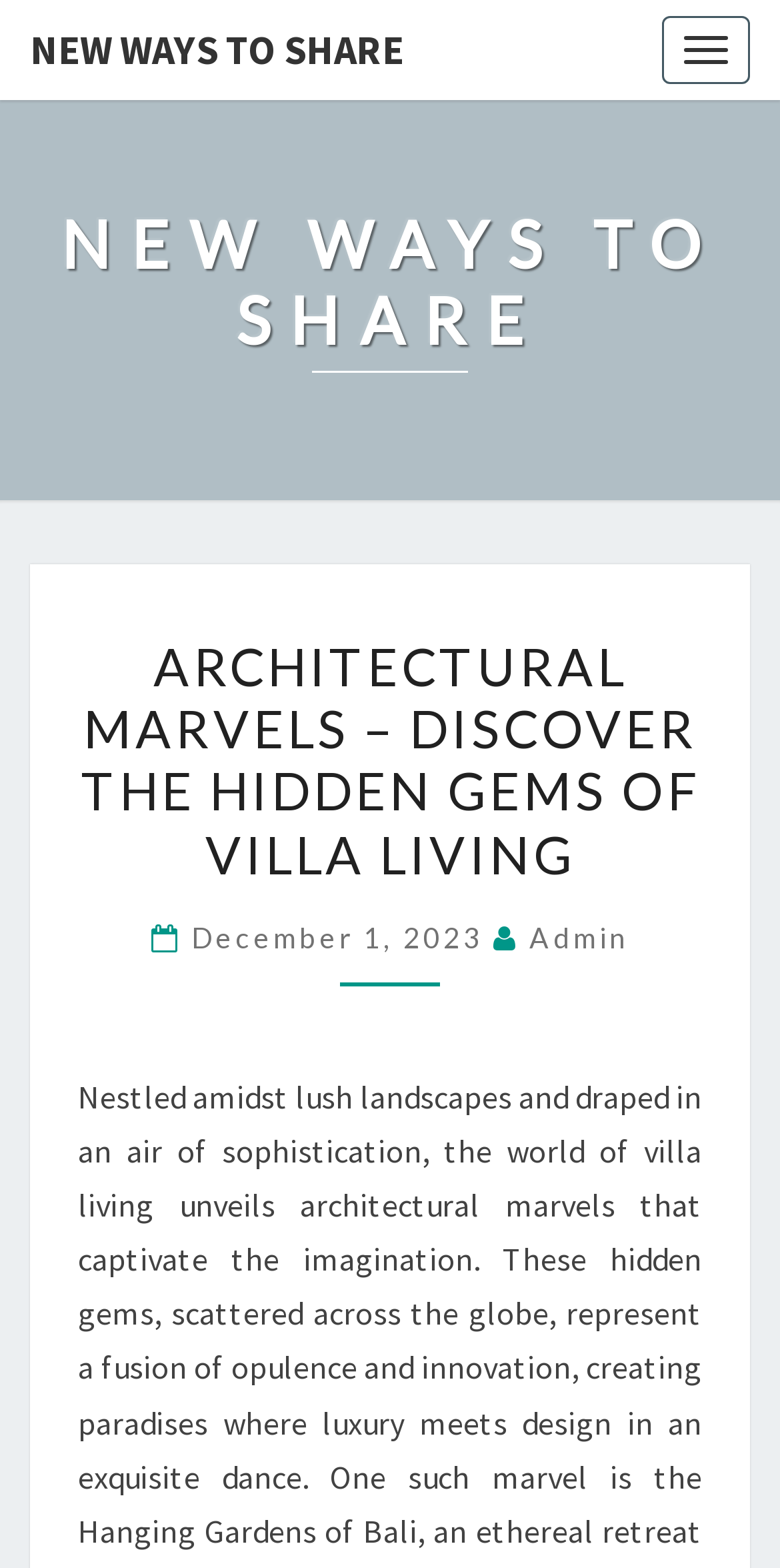Construct a comprehensive description capturing every detail on the webpage.

The webpage appears to be an article or blog post about architectural marvels, specifically focusing on villa living. At the top left corner, there is a link with the text "NEW WAYS TO SHARE" which is repeated below it, possibly indicating a navigation menu or a call-to-action. 

On the top right corner, there is a button labeled "Toggle navigation". 

The main content of the webpage is divided into sections, with a large heading "ARCHITECTURAL MARVELS – DISCOVER THE HIDDEN GEMS OF VILLA LIVING" situated near the top center of the page. Below this heading, there is a subheading with the date "December 1, 2023" and the author "Admin" on the same line, with the date and author being clickable links. 

There are no images mentioned in the accessibility tree, but the presence of icons is indicated by the "\uf133" and "\uf007" Unicode characters, which may represent a calendar icon and a user icon, respectively.